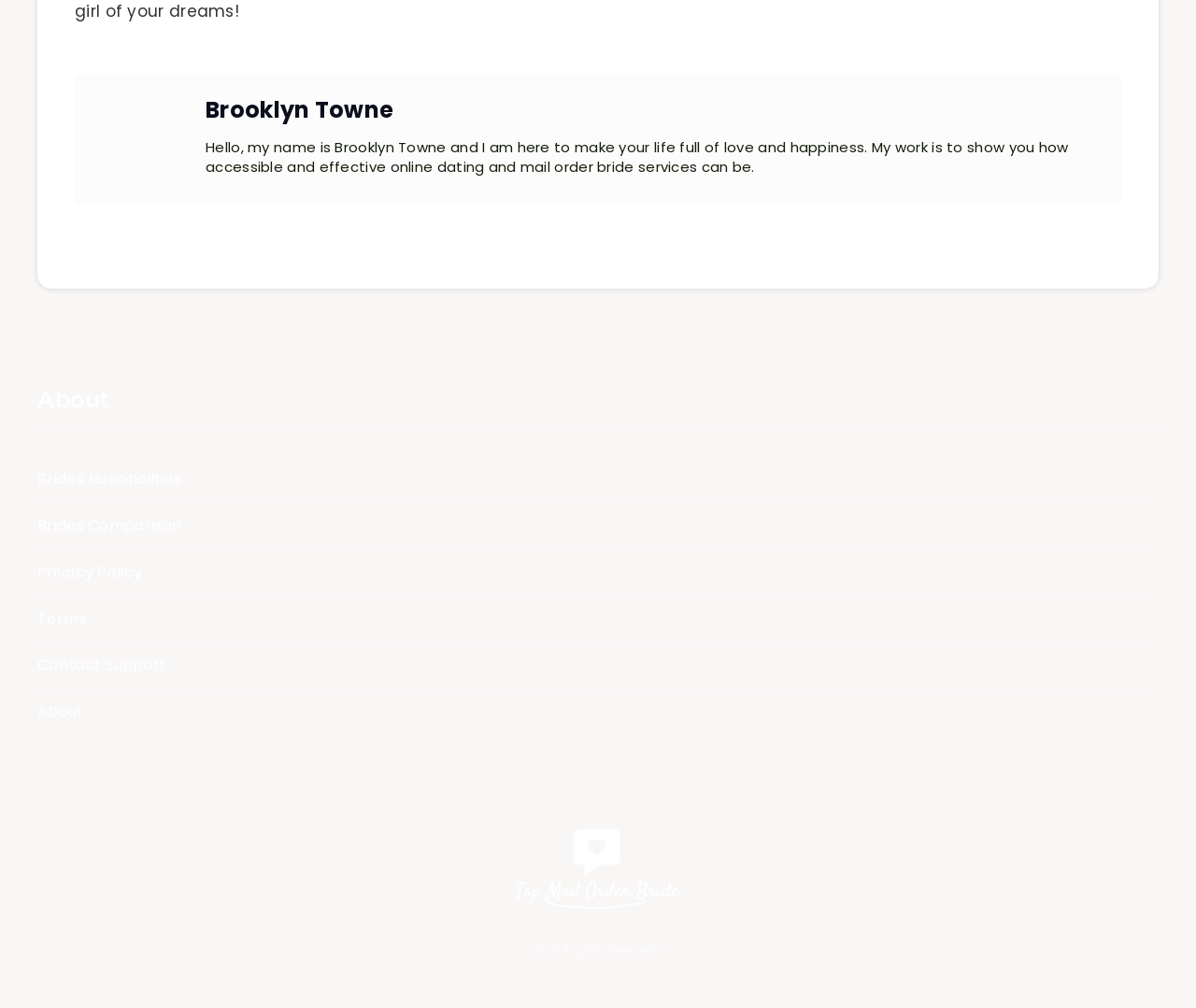Using the description "Home", predict the bounding box of the relevant HTML element.

None